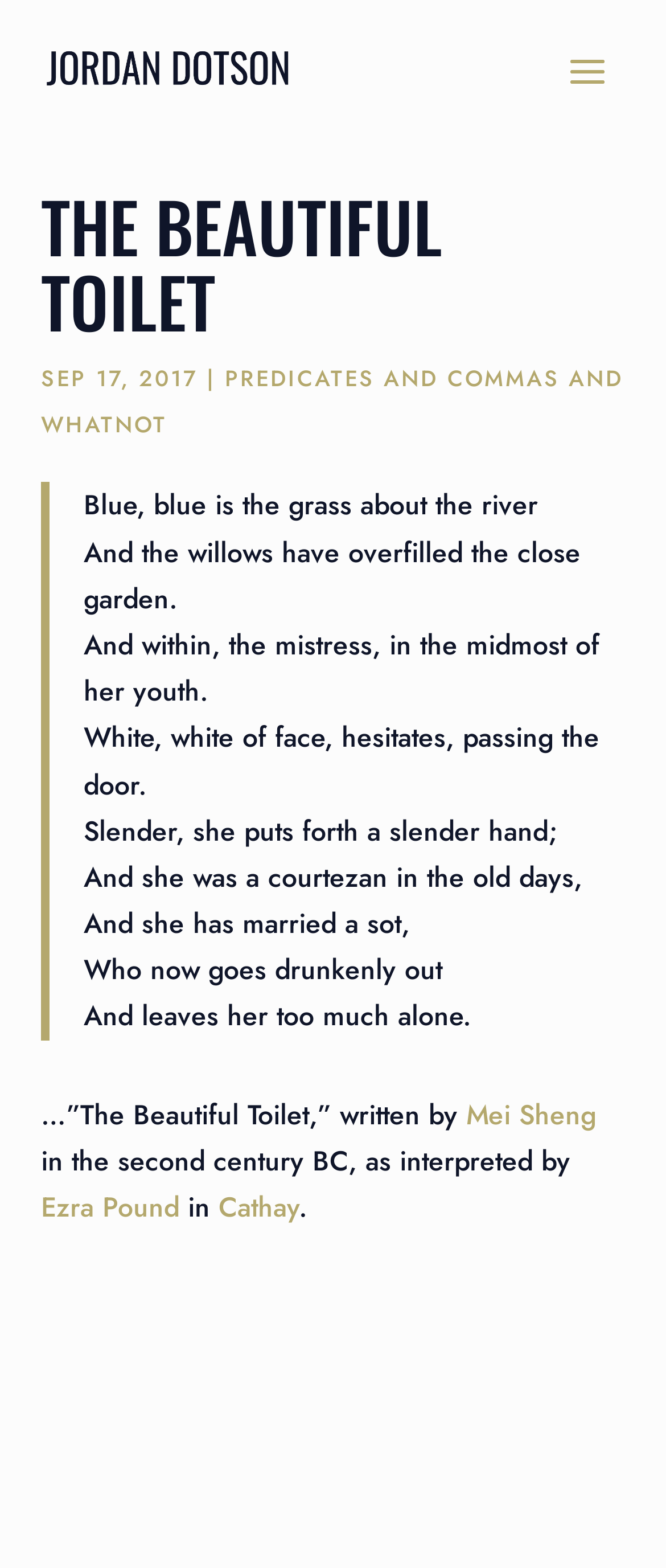Bounding box coordinates should be provided in the format (top-left x, top-left y, bottom-right x, bottom-right y) with all values between 0 and 1. Identify the bounding box for this UI element: Ezra Pound

[0.062, 0.757, 0.269, 0.782]